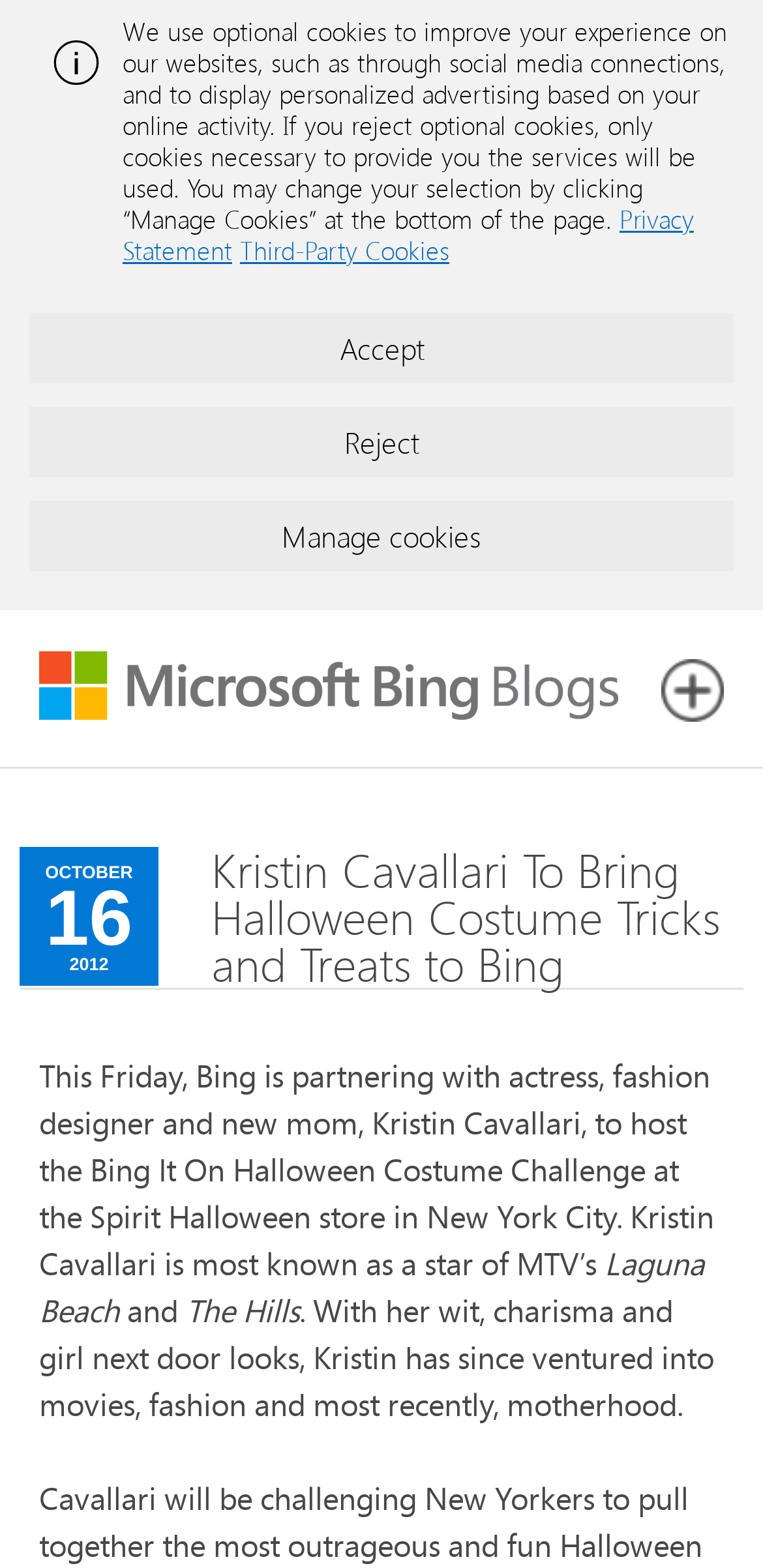What is the name of the store hosting the Bing It On Halloween Costume Challenge?
Analyze the image and provide a thorough answer to the question.

According to the webpage, the Bing It On Halloween Costume Challenge is being hosted at the Spirit Halloween store in New York City, indicating that Spirit Halloween is the name of the store.